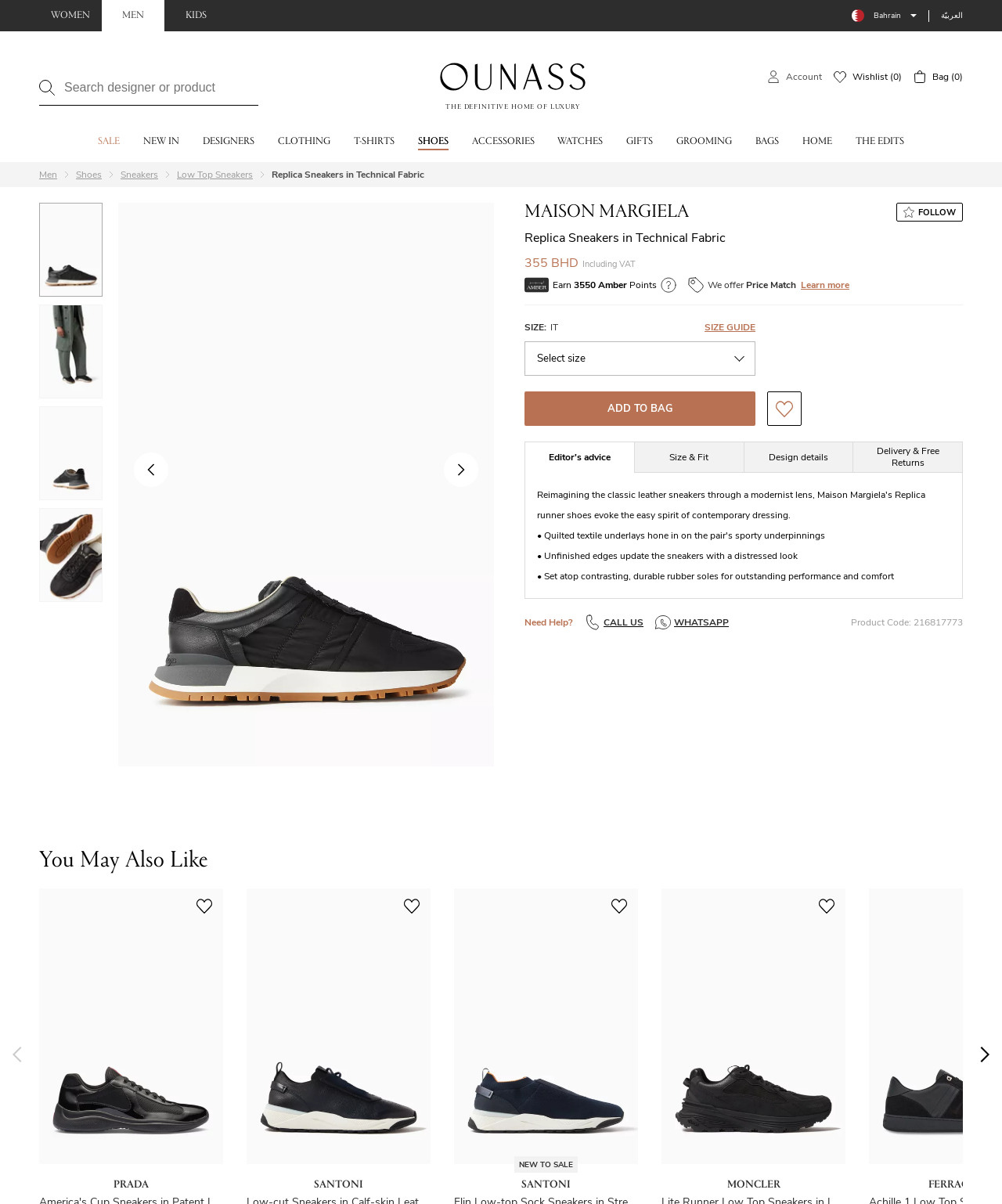Answer the question using only a single word or phrase: 
What is the type of fabric used in the sneakers?

Technical Fabric